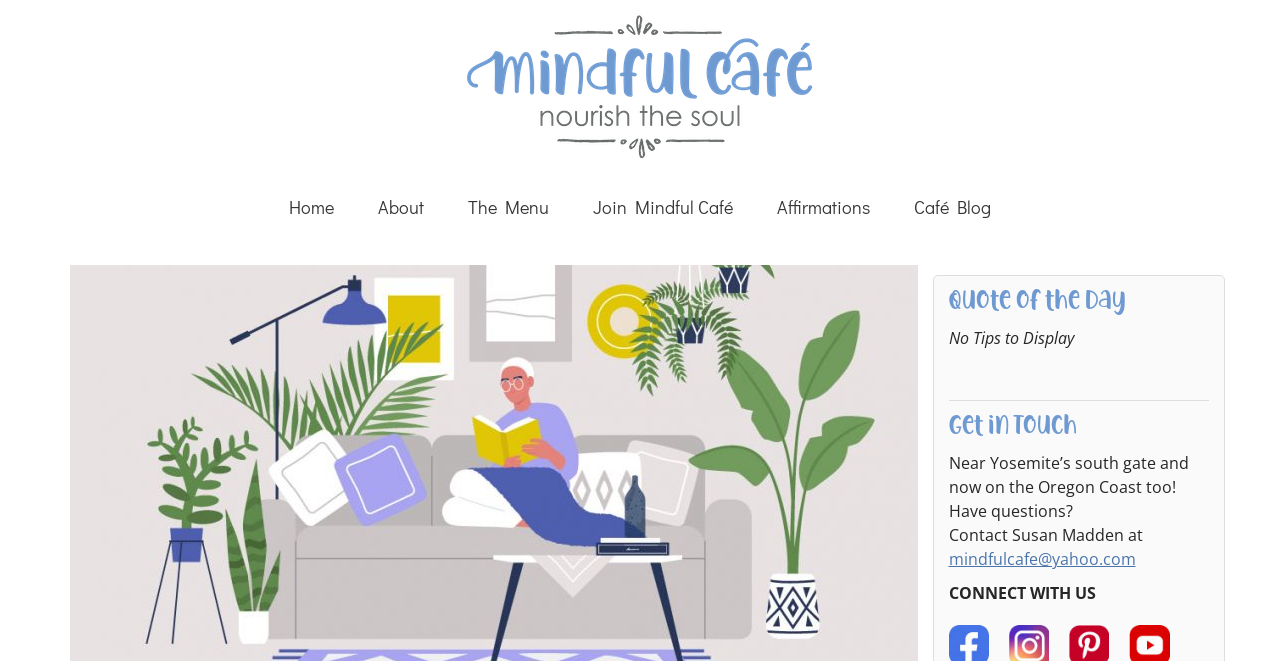Can you provide the bounding box coordinates for the element that should be clicked to implement the instruction: "Click on the Mindful Cafe link"?

[0.055, 0.015, 0.945, 0.244]